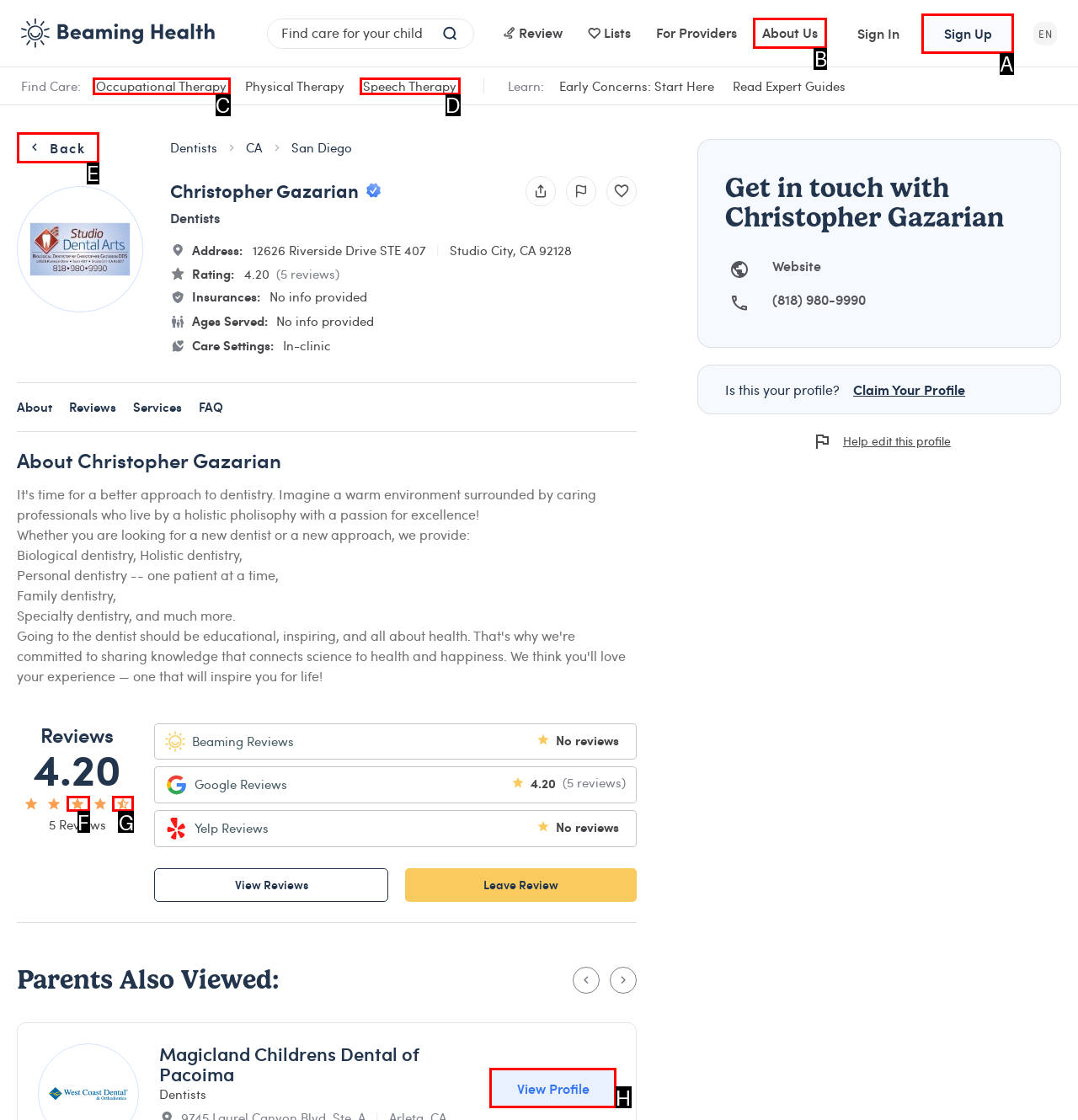Identify the HTML element you need to click to achieve the task: Click the 'About Us' link. Respond with the corresponding letter of the option.

B